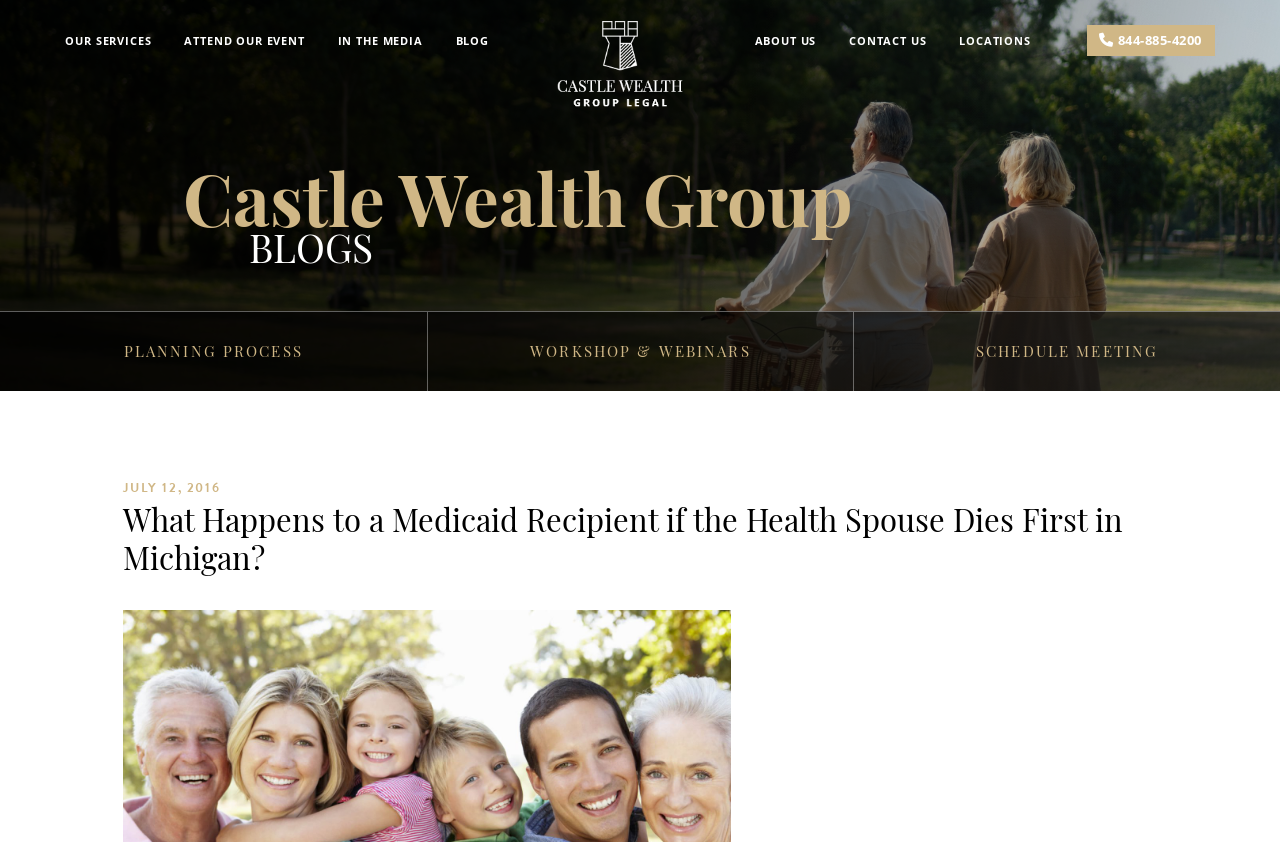Using the webpage screenshot, locate the HTML element that fits the following description and provide its bounding box: "In The Media".

[0.264, 0.039, 0.33, 0.059]